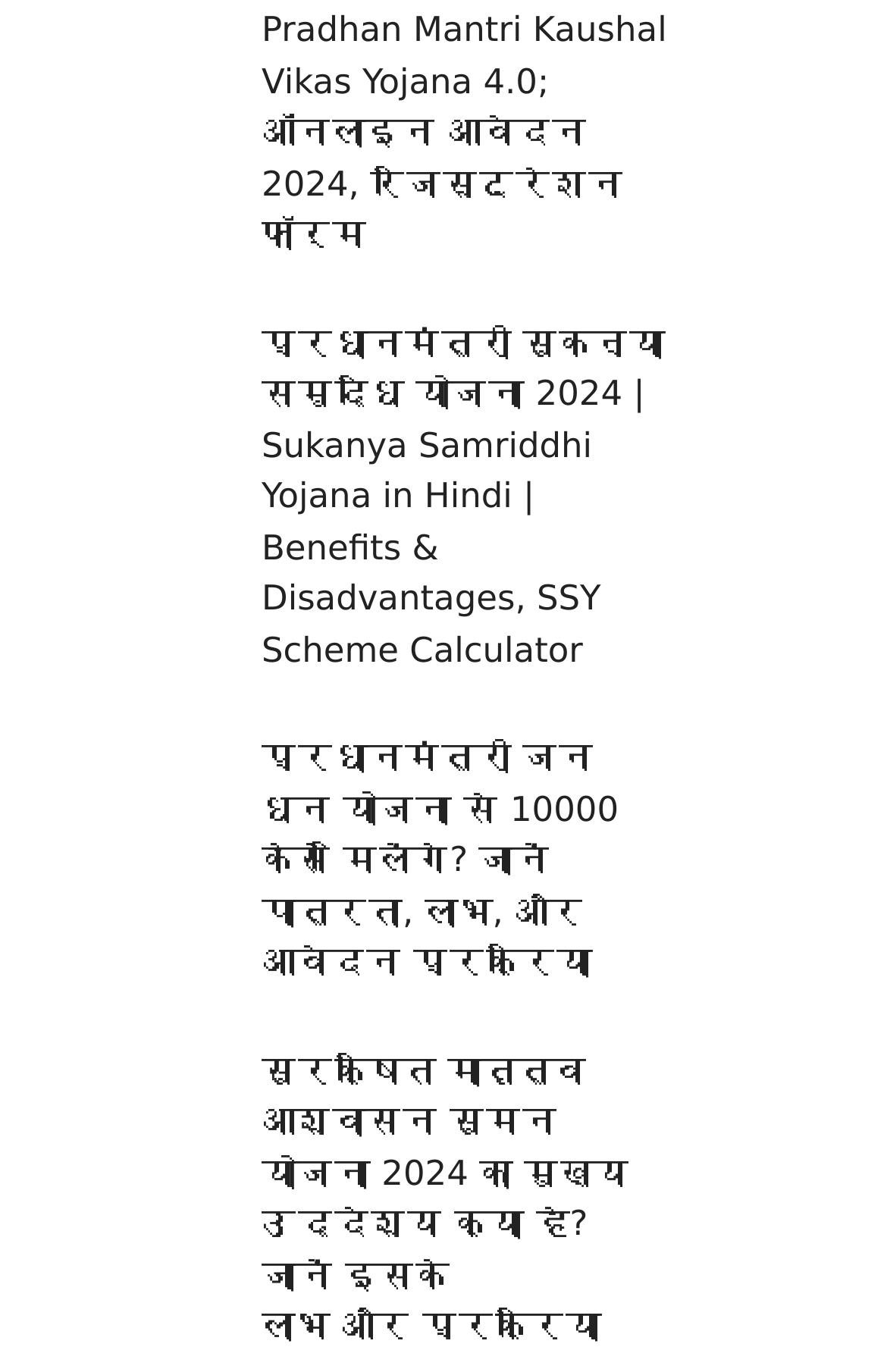What is the name of the last scheme?
Use the screenshot to answer the question with a single word or phrase.

सुरक्षित मातृत्व आश्वासन सुमन योजना